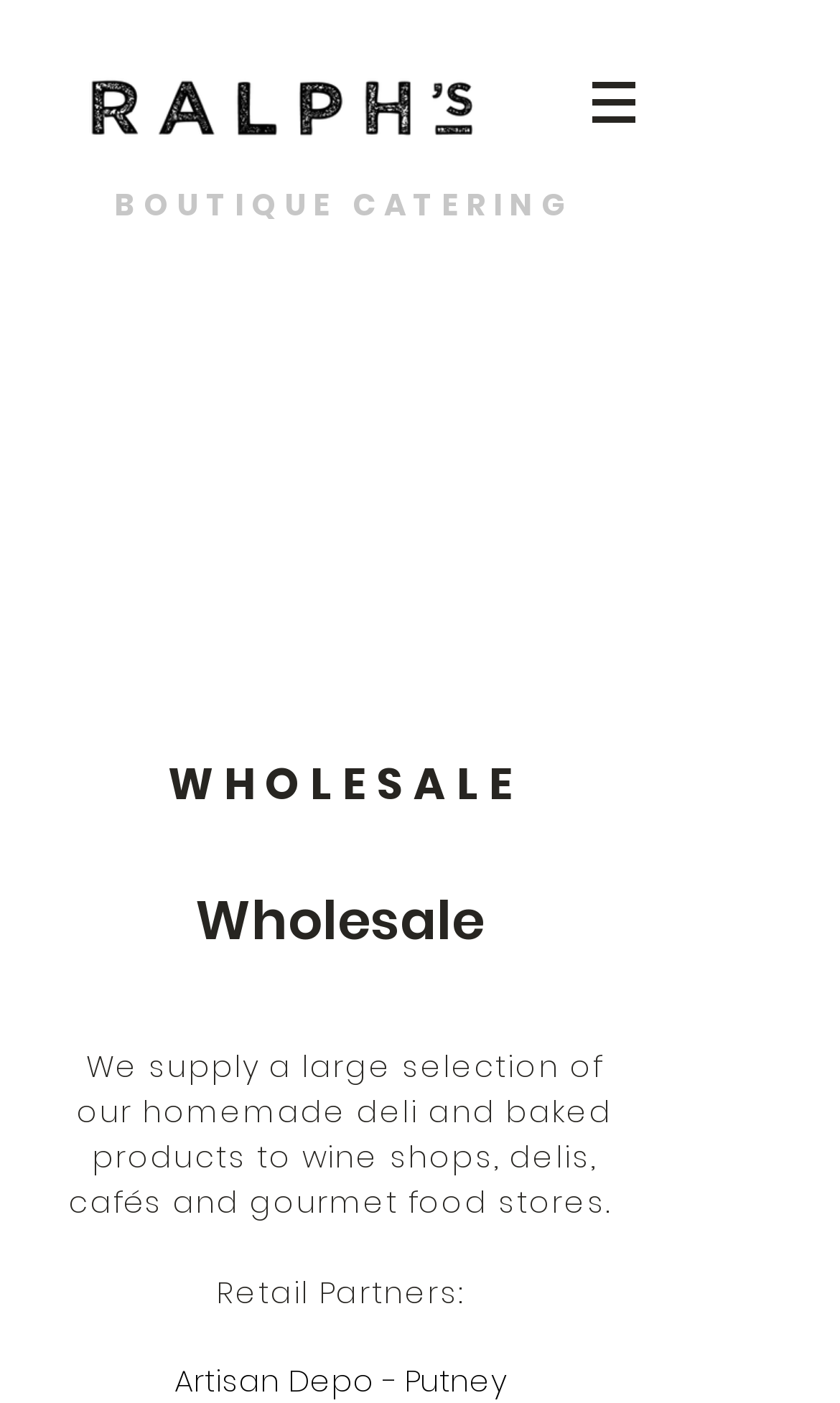What is the company name?
Utilize the image to construct a detailed and well-explained answer.

The company name is Ralph's, which is evident from the logo image with the text 'Ralphs-Logo-1-01.png' and the navigation button with the text 'Site'.